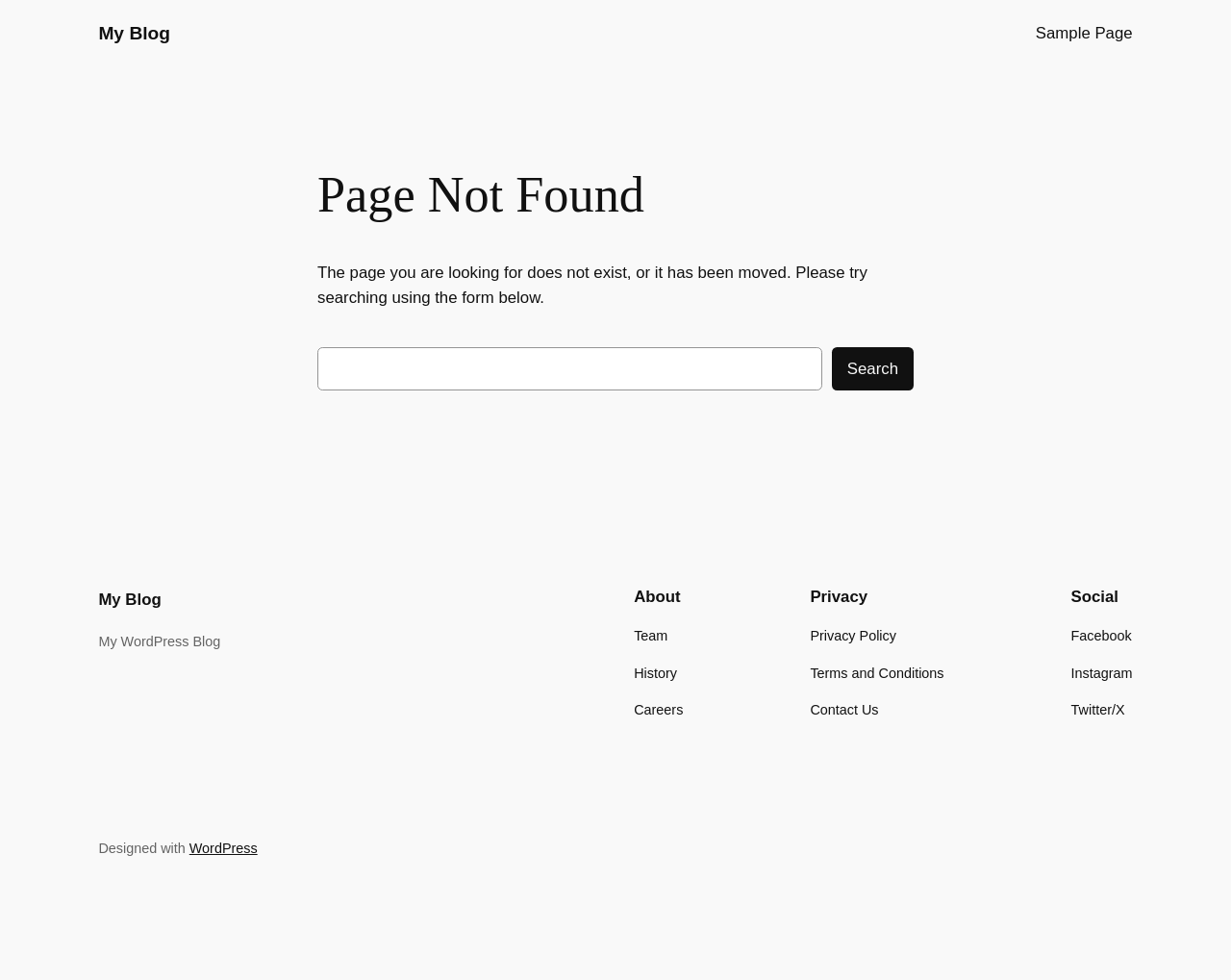Provide the bounding box coordinates in the format (top-left x, top-left y, bottom-right x, bottom-right y). All values are floating point numbers between 0 and 1. Determine the bounding box coordinate of the UI element described as: Terms and Conditions

[0.658, 0.676, 0.767, 0.698]